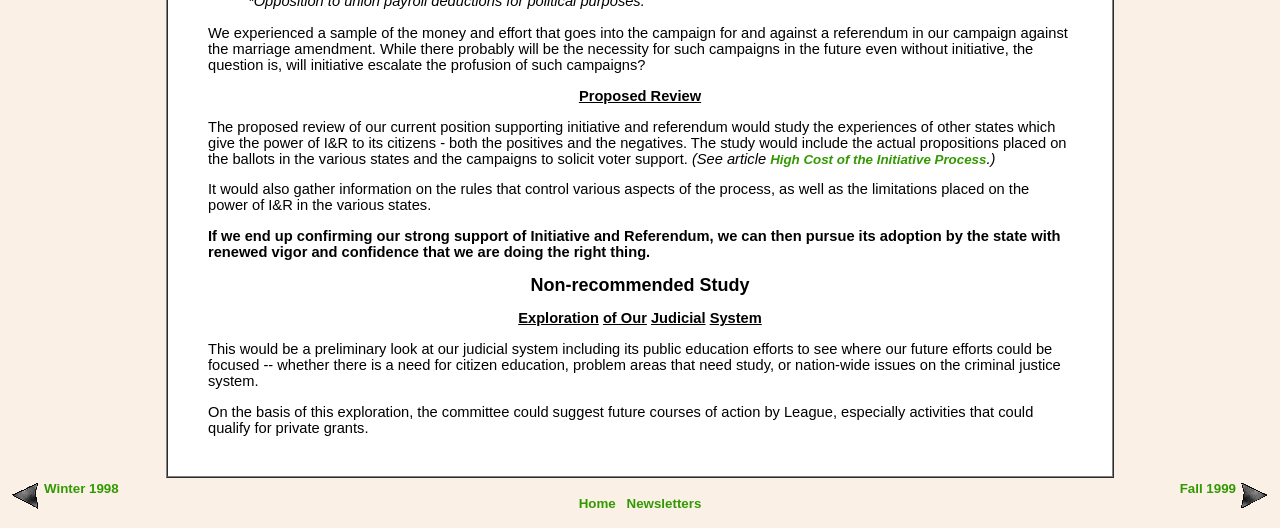Using the description "Home", predict the bounding box of the relevant HTML element.

[0.452, 0.939, 0.481, 0.967]